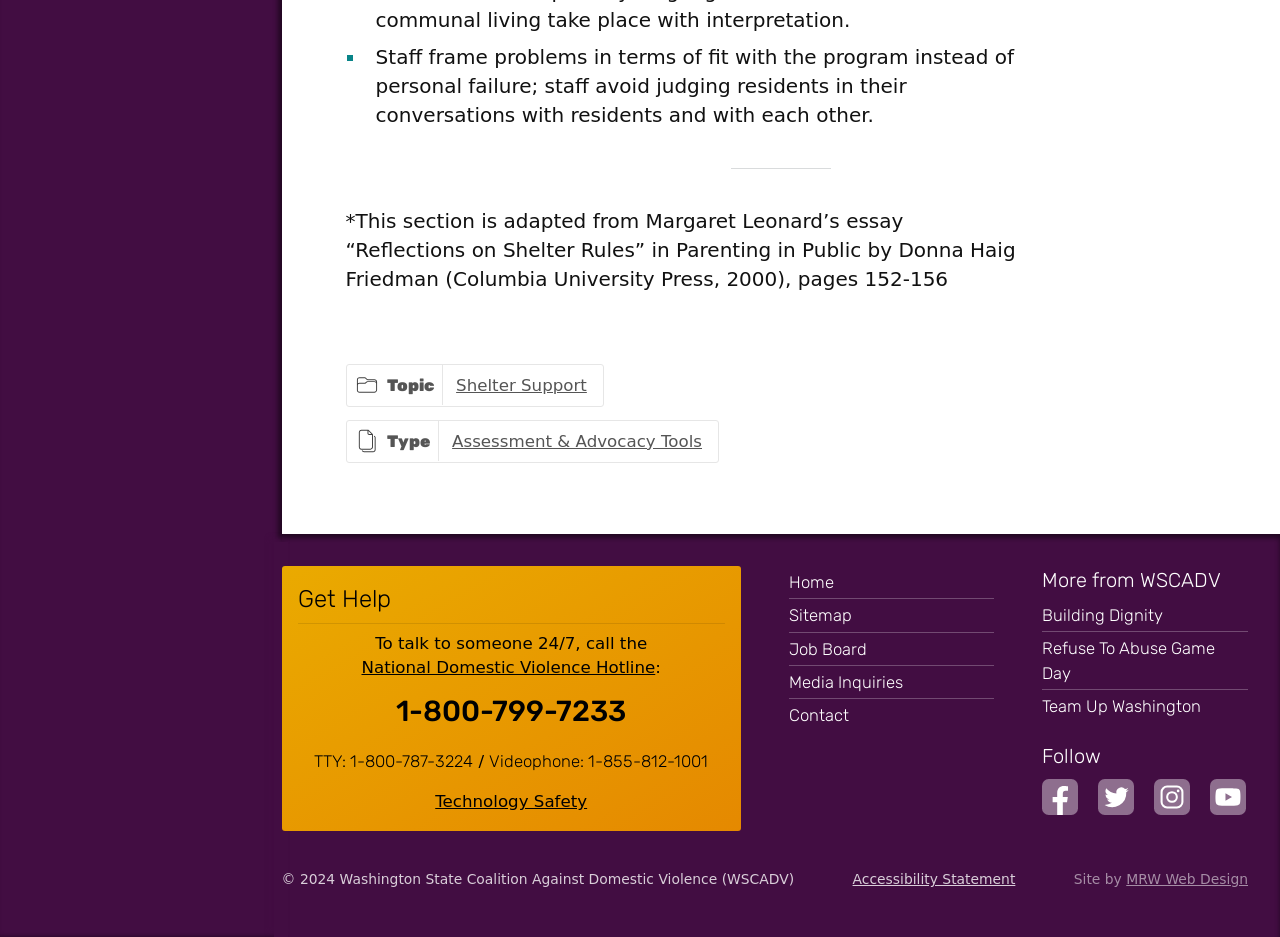Identify the bounding box coordinates of the part that should be clicked to carry out this instruction: "Follow on facebook".

[0.814, 0.853, 0.842, 0.874]